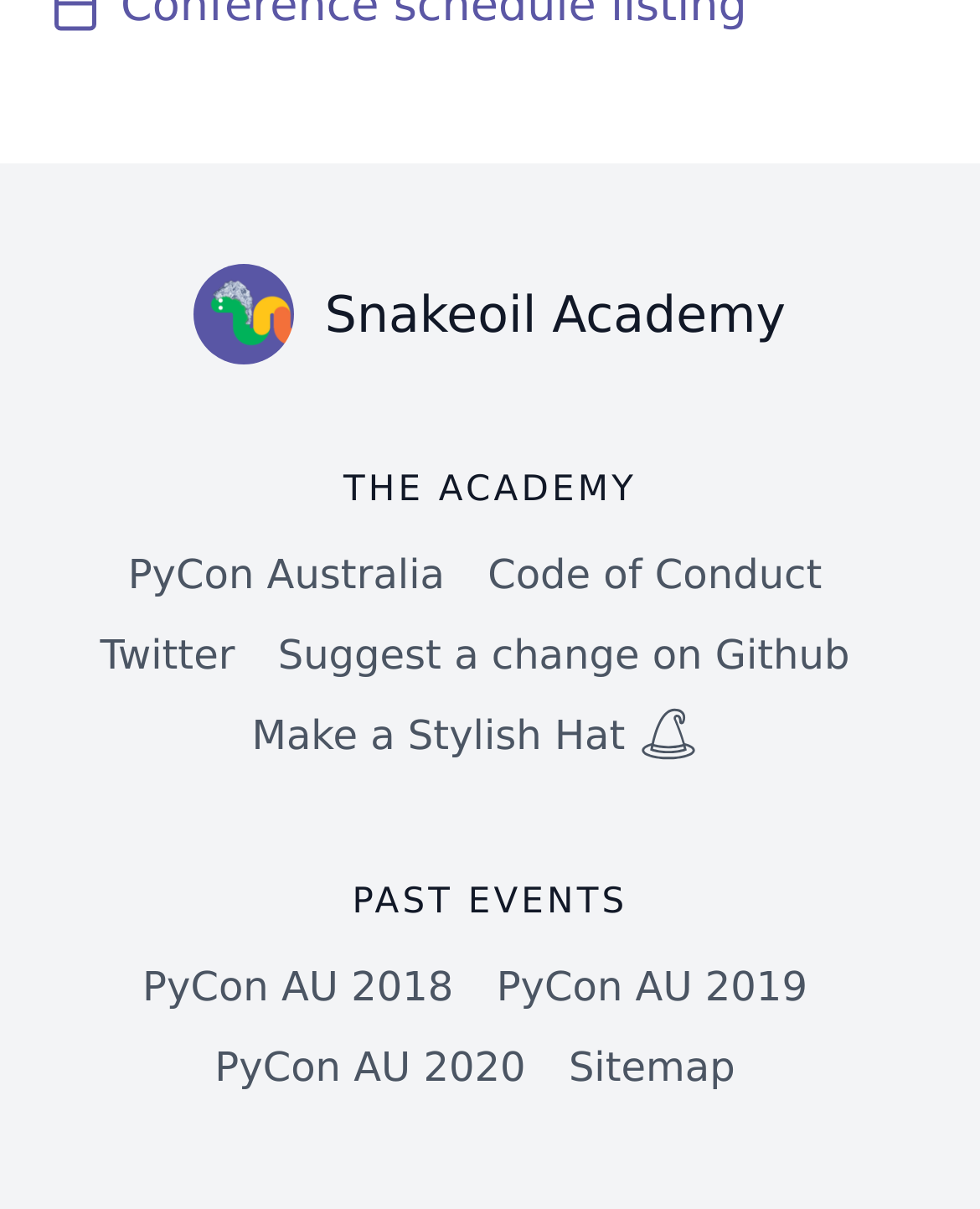Bounding box coordinates should be provided in the format (top-left x, top-left y, bottom-right x, bottom-right y) with all values between 0 and 1. Identify the bounding box for this UI element: PyCon AU 2020

[0.219, 0.85, 0.536, 0.917]